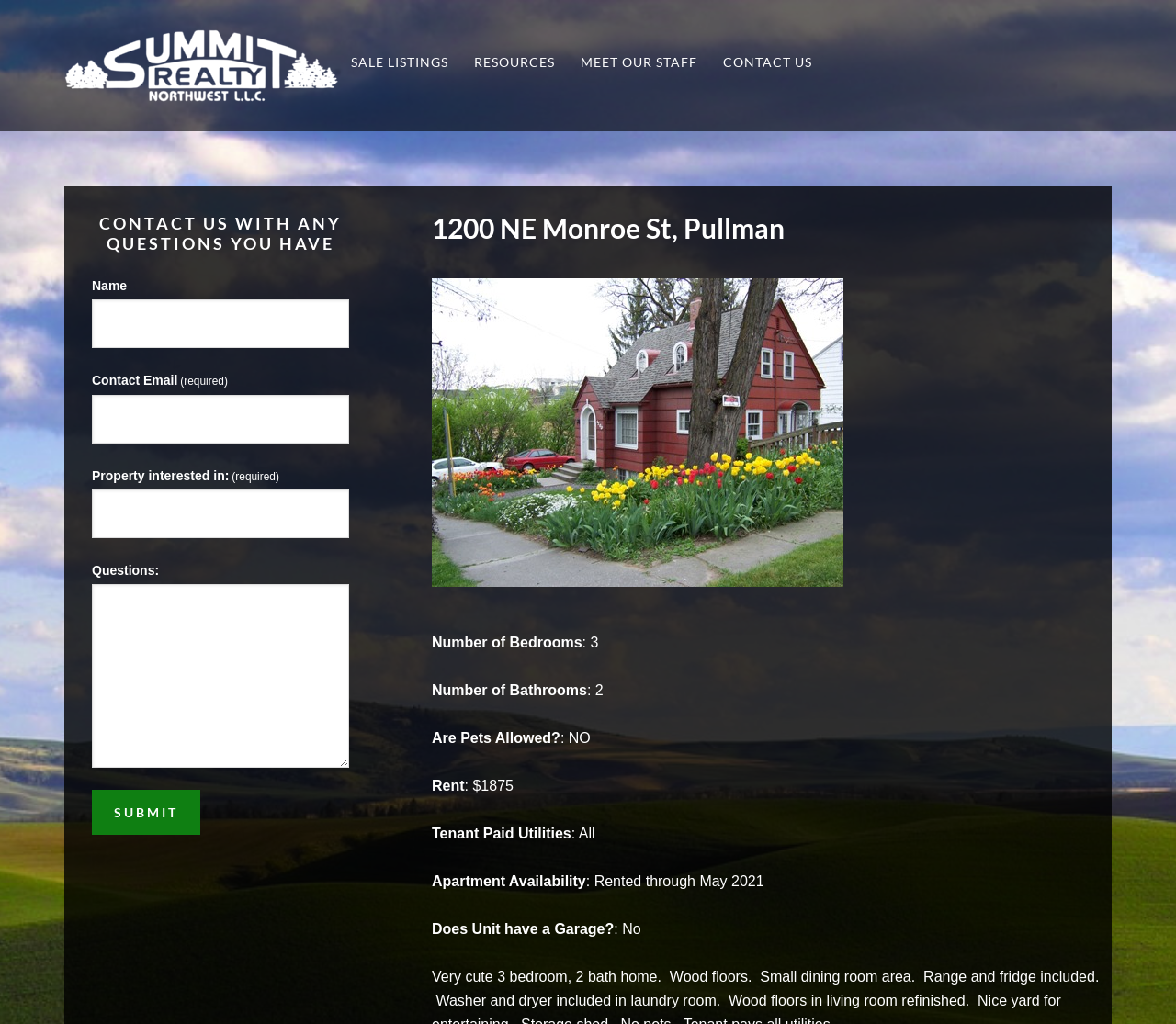Describe all significant elements and features of the webpage.

This webpage appears to be a real estate listing for a property located at 1200 NE Monroe St, Pullman. At the top of the page, there are five links: "SUMMIT REALTY NORTHWEST", "SALE LISTINGS", "RESOURCES", "MEET OUR STAFF", and "CONTACT US", which are aligned horizontally and take up about a quarter of the page's width.

Below these links, there is a primary sidebar that occupies about a quarter of the page's width and spans almost the entire height of the page. Within this sidebar, there is a heading that reads "CONTACT US WITH ANY QUESTIONS YOU HAVE", followed by a contact form with fields for name, contact email, property interested in, and questions. The form also includes a "SUBMIT" button.

On the right side of the page, there is a section that displays details about the property. This section is headed by a title that reads "1200 NE Monroe St, Pullman". Below the title, there are several lines of text that provide information about the property, including the number of bedrooms and bathrooms, whether pets are allowed, the rent, tenant-paid utilities, apartment availability, and whether the unit has a garage.